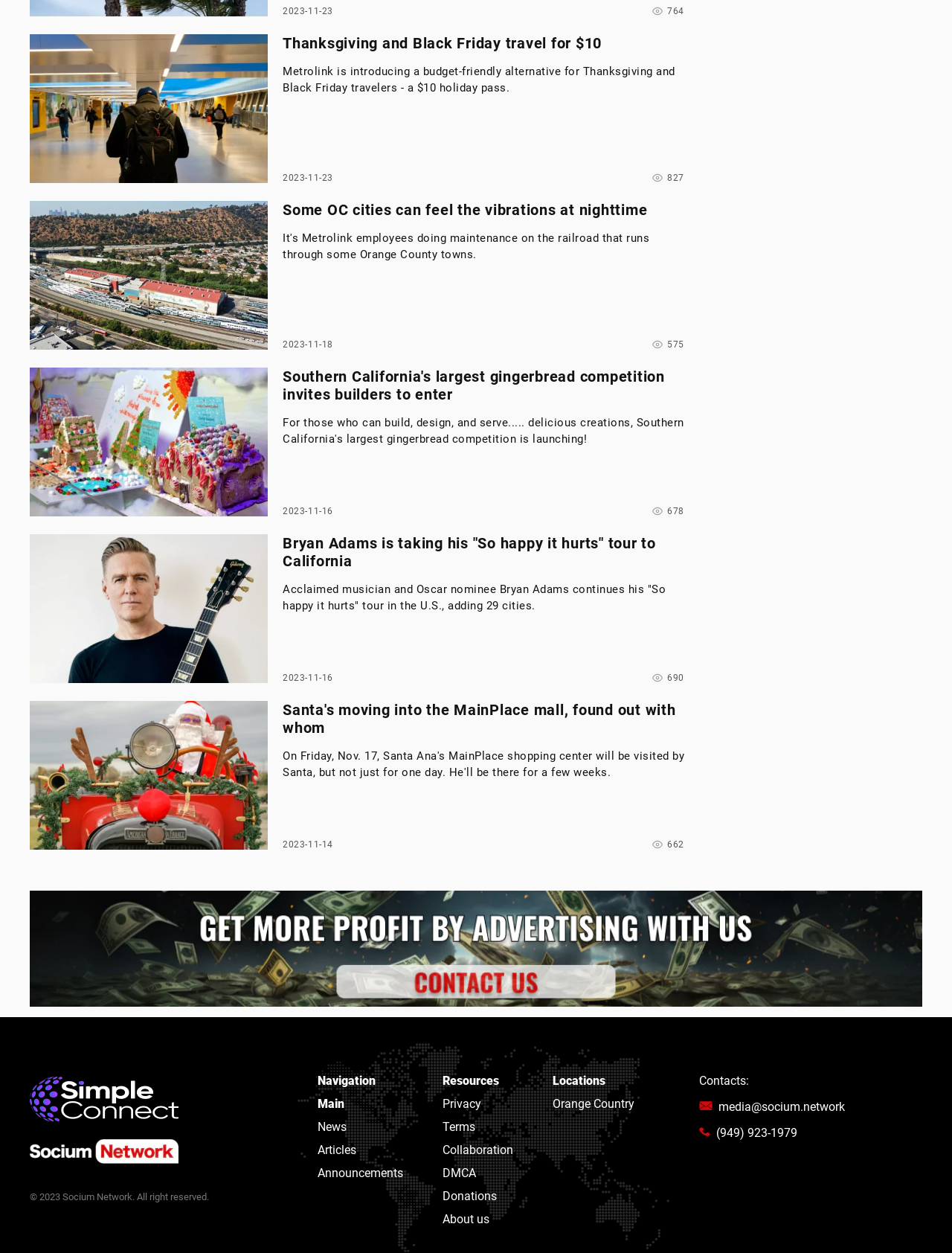What is the logo at the top left of the page?
Please answer the question as detailed as possible based on the image.

The logo at the top left of the page is the Simple Connect Logo, which is an image element with the description 'Simple Connect Logo'.